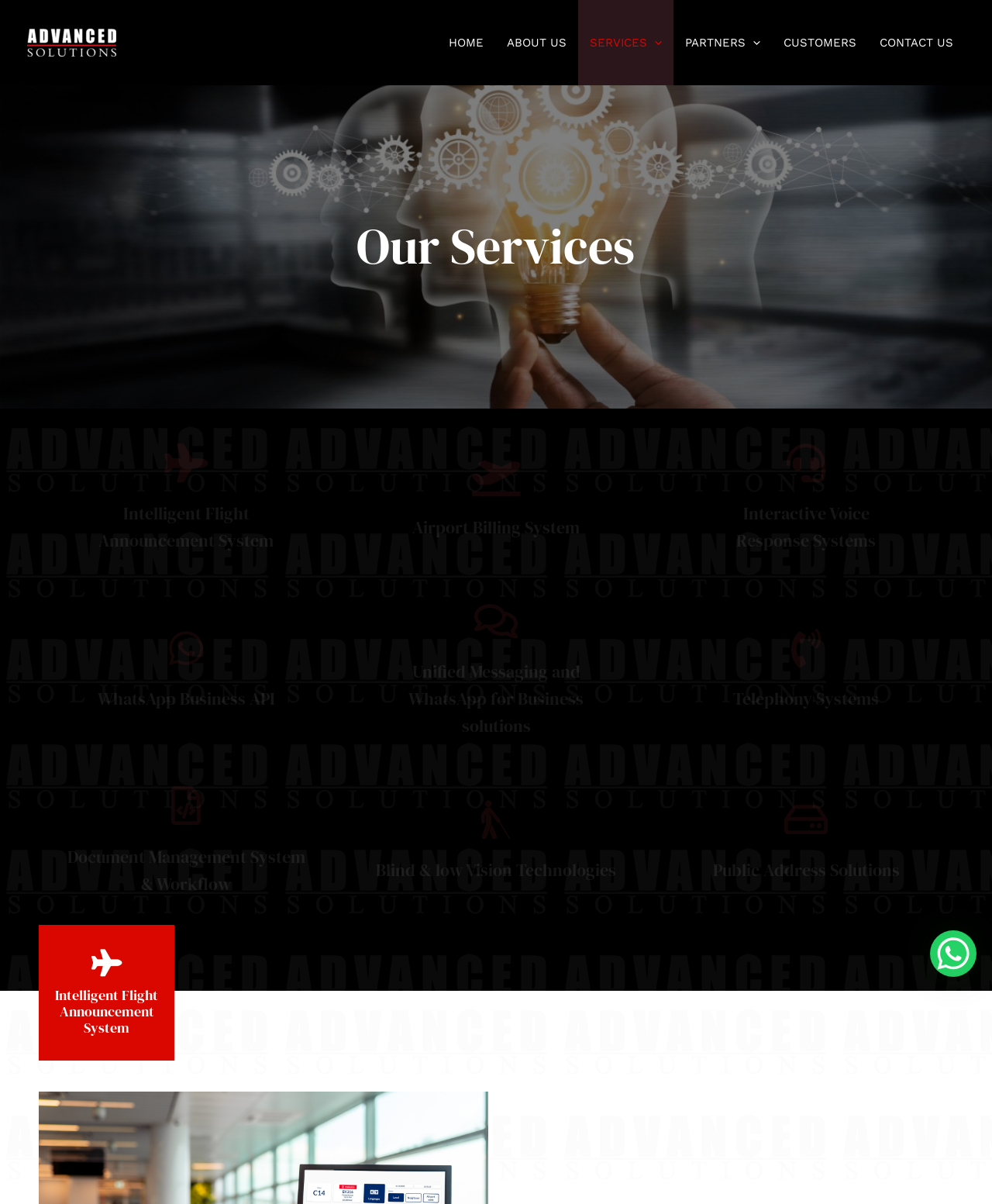Locate the bounding box coordinates of the element's region that should be clicked to carry out the following instruction: "Click on SERVICES Menu Toggle". The coordinates need to be four float numbers between 0 and 1, i.e., [left, top, right, bottom].

[0.583, 0.0, 0.679, 0.071]